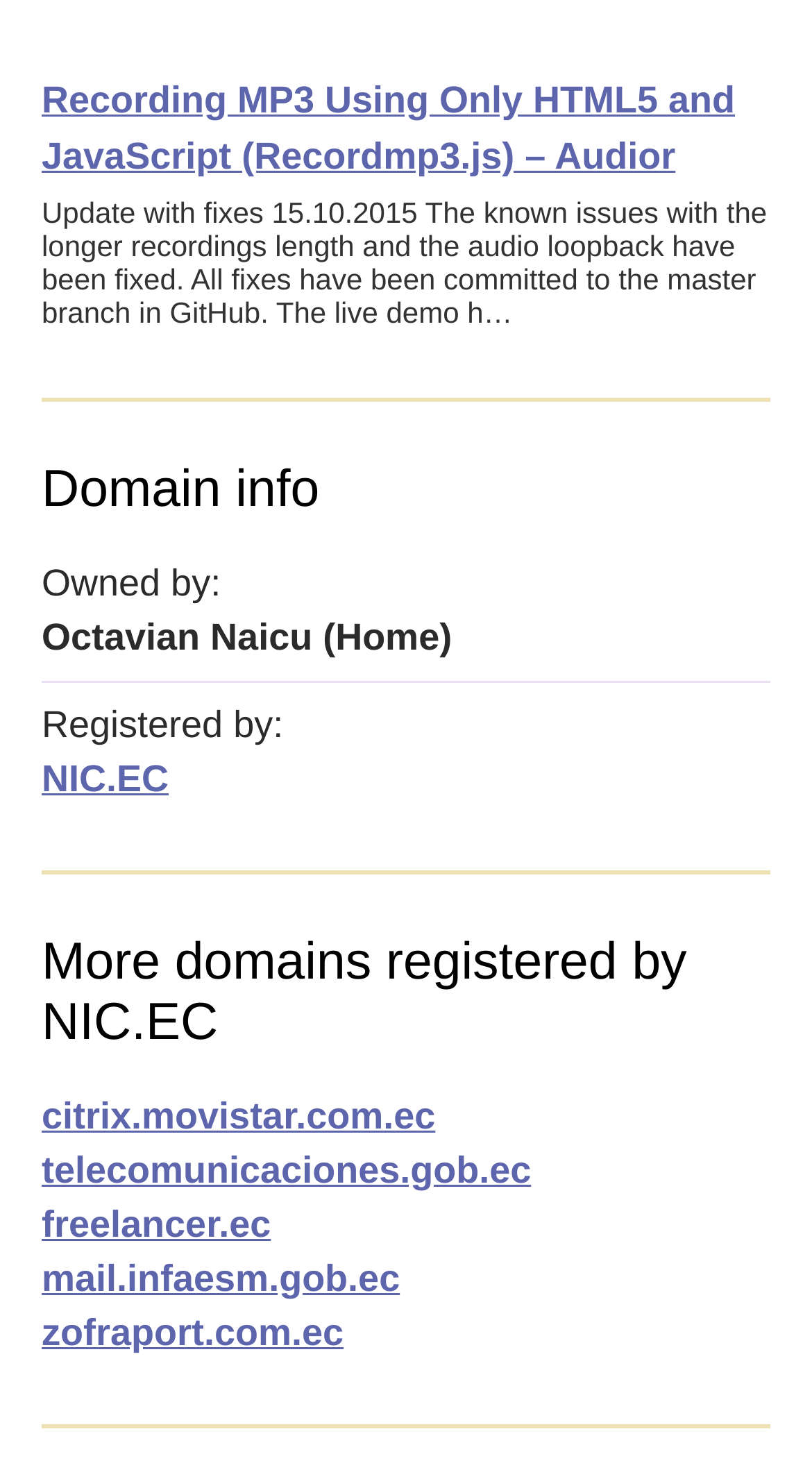Give a one-word or short phrase answer to this question: 
How many domains are listed under 'More domains registered by NIC.EC'?

5